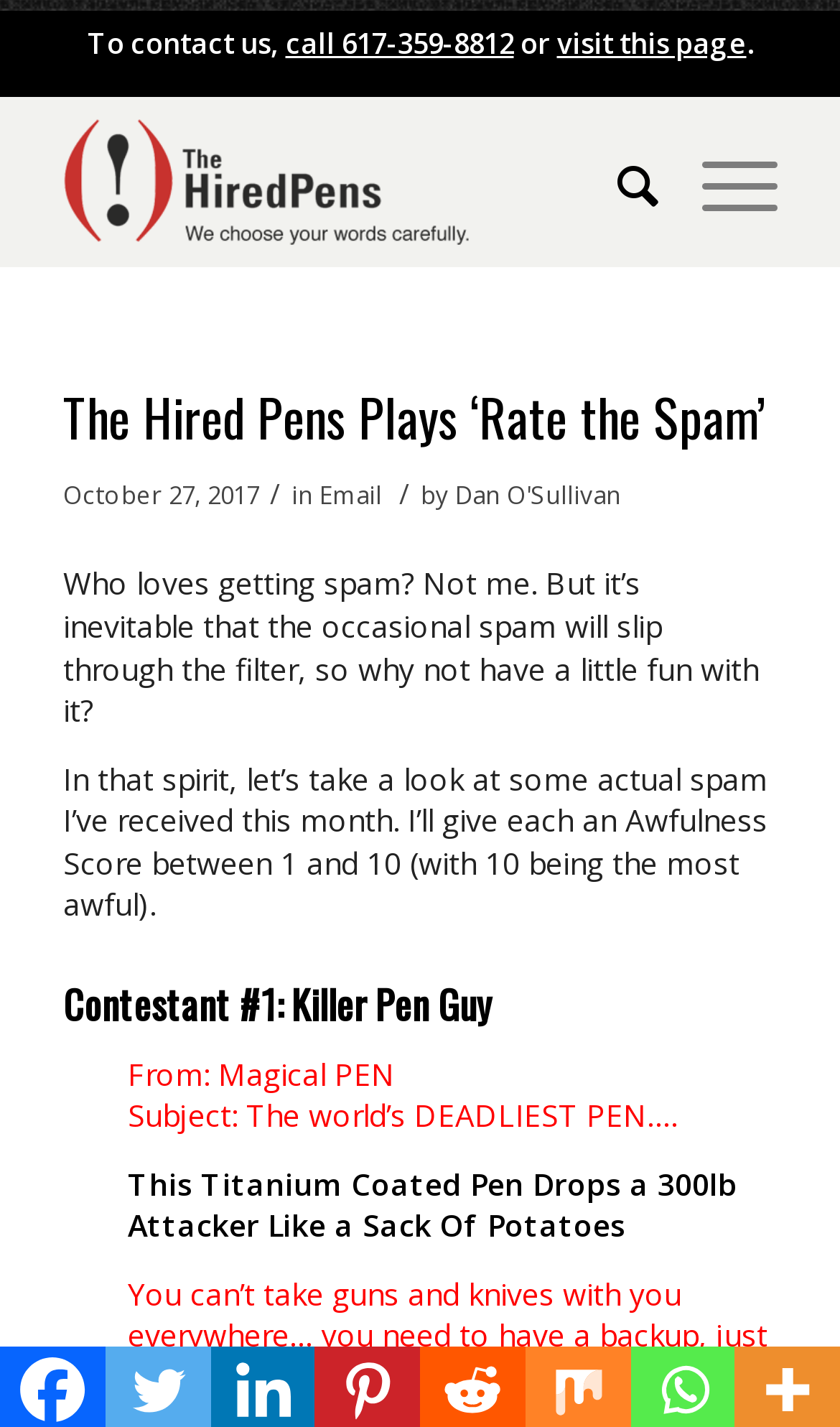What is the name of the company sending the first spam email?
Please answer the question with a single word or phrase, referencing the image.

Magical PEN